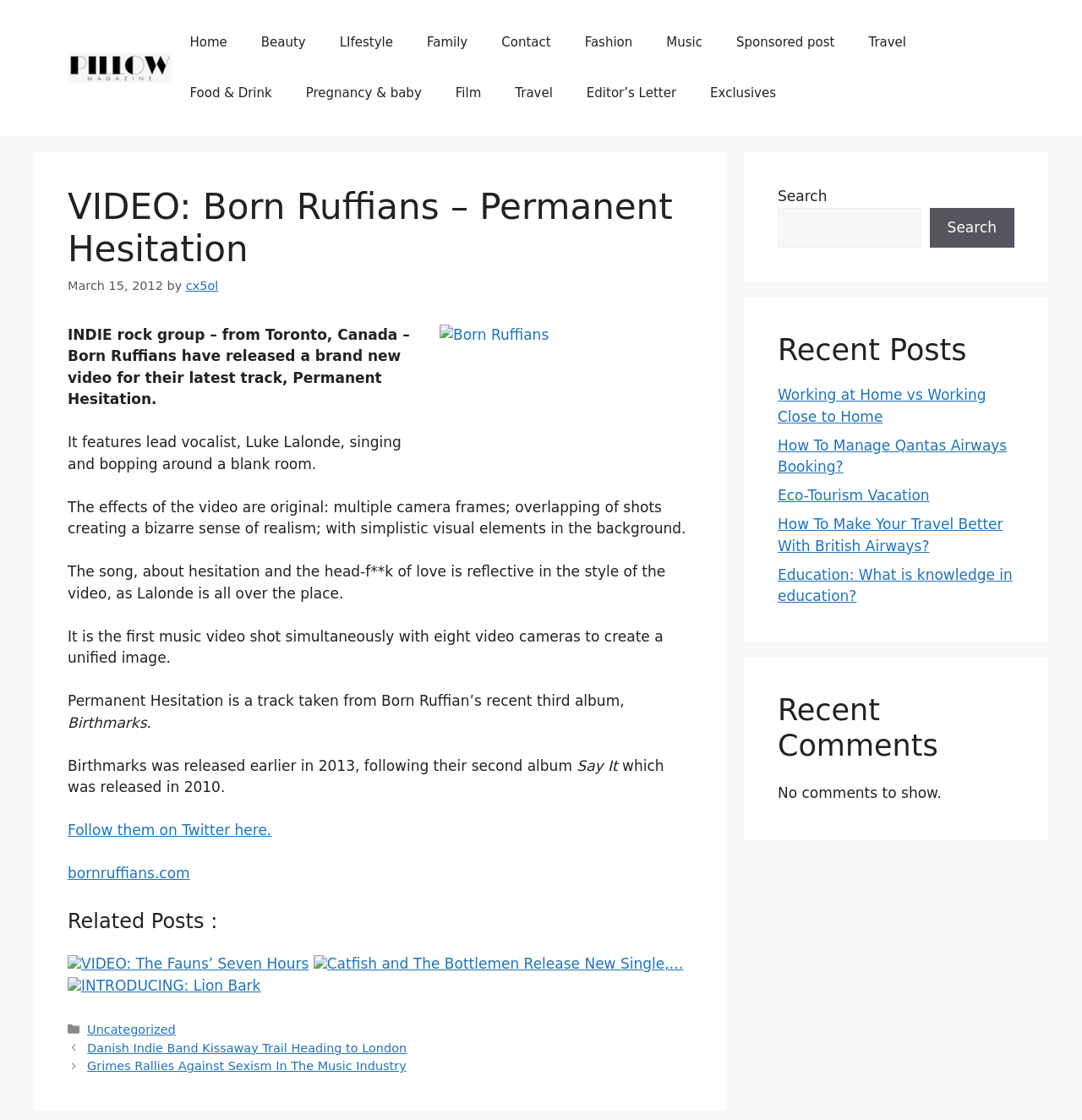Find the bounding box coordinates for the HTML element described as: "Sponsored post". The coordinates should consist of four float values between 0 and 1, i.e., [left, top, right, bottom].

[0.665, 0.015, 0.787, 0.06]